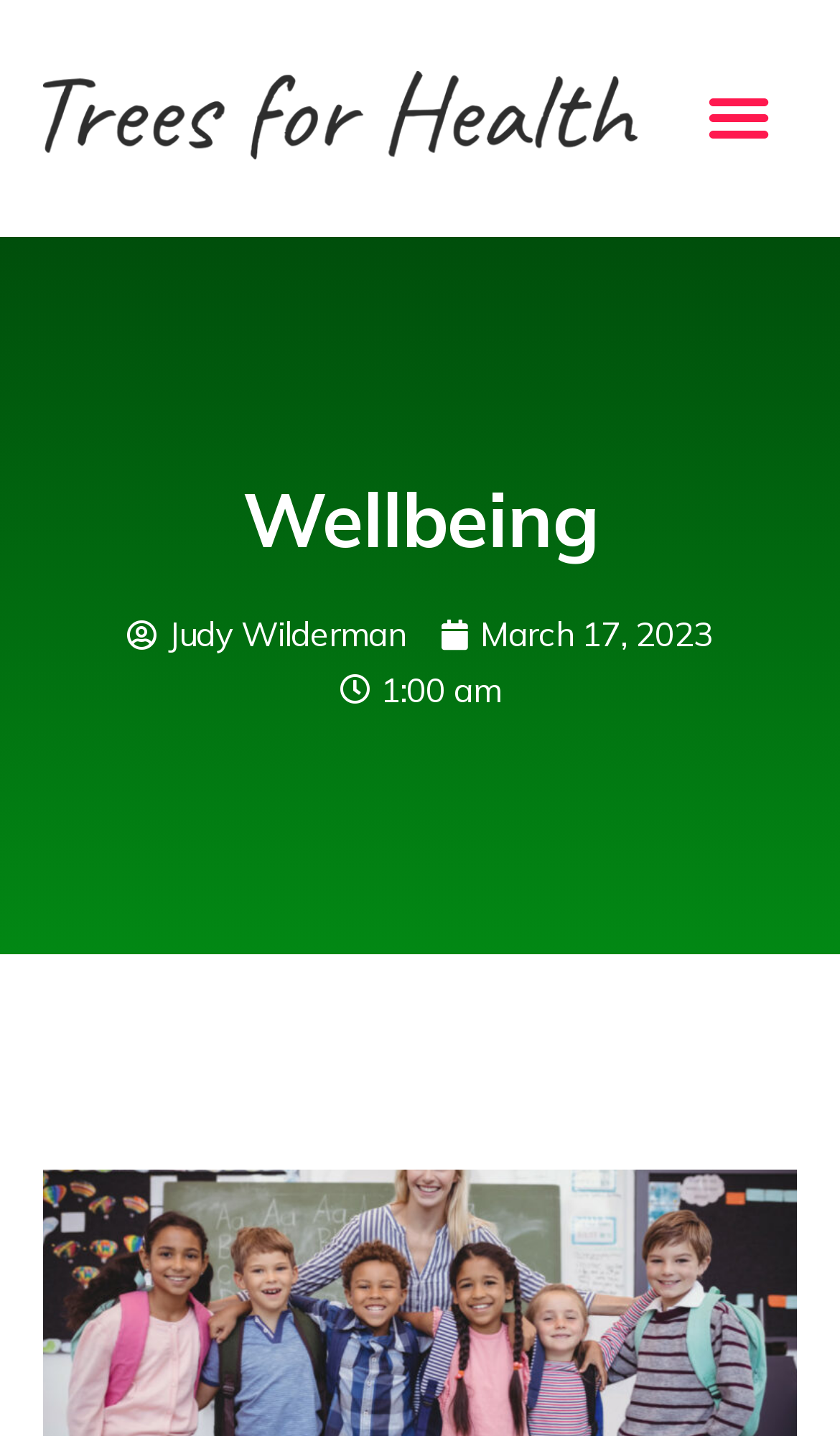How many links are on this webpage?
Give a one-word or short-phrase answer derived from the screenshot.

4